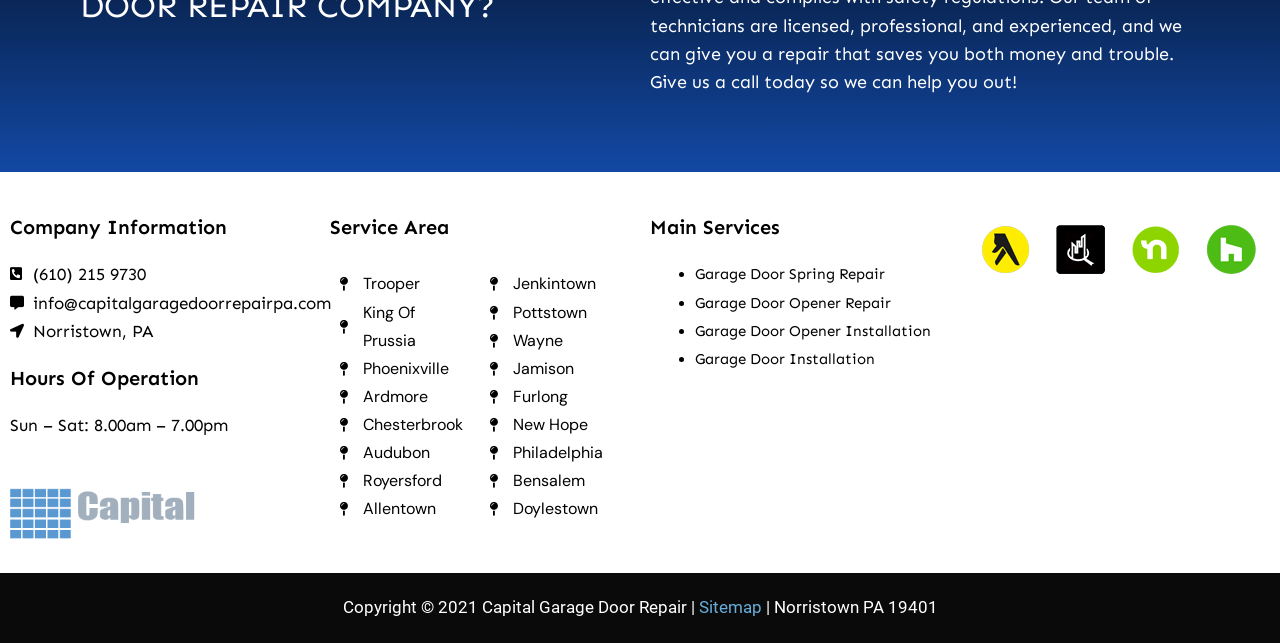Please find and report the bounding box coordinates of the element to click in order to perform the following action: "View the hours of operation". The coordinates should be expressed as four float numbers between 0 and 1, in the format [left, top, right, bottom].

[0.008, 0.567, 0.242, 0.607]